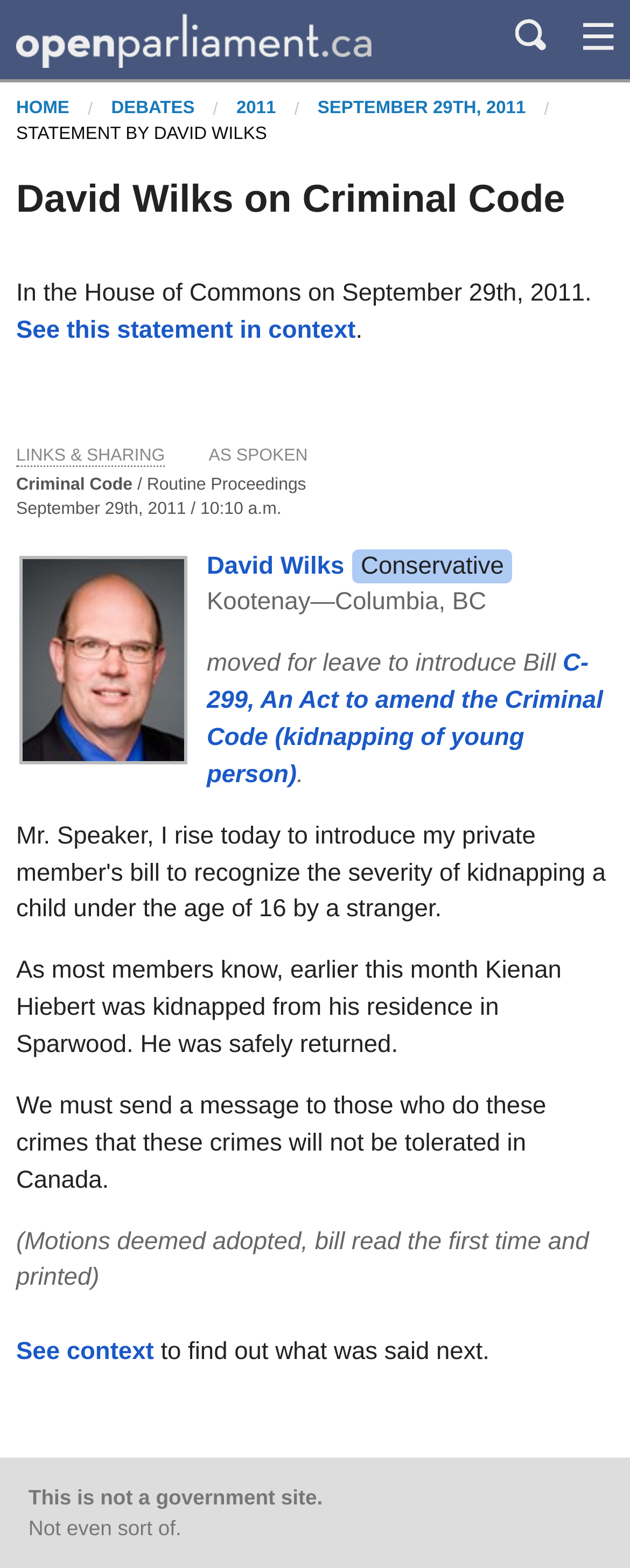What is the riding of David Wilks?
Please respond to the question with a detailed and well-explained answer.

I found the answer by looking at the text 'David Wilks' and 'Kootenay—Columbia, BC' which indicates that David Wilks is the representative of the riding of Kootenay—Columbia, BC.